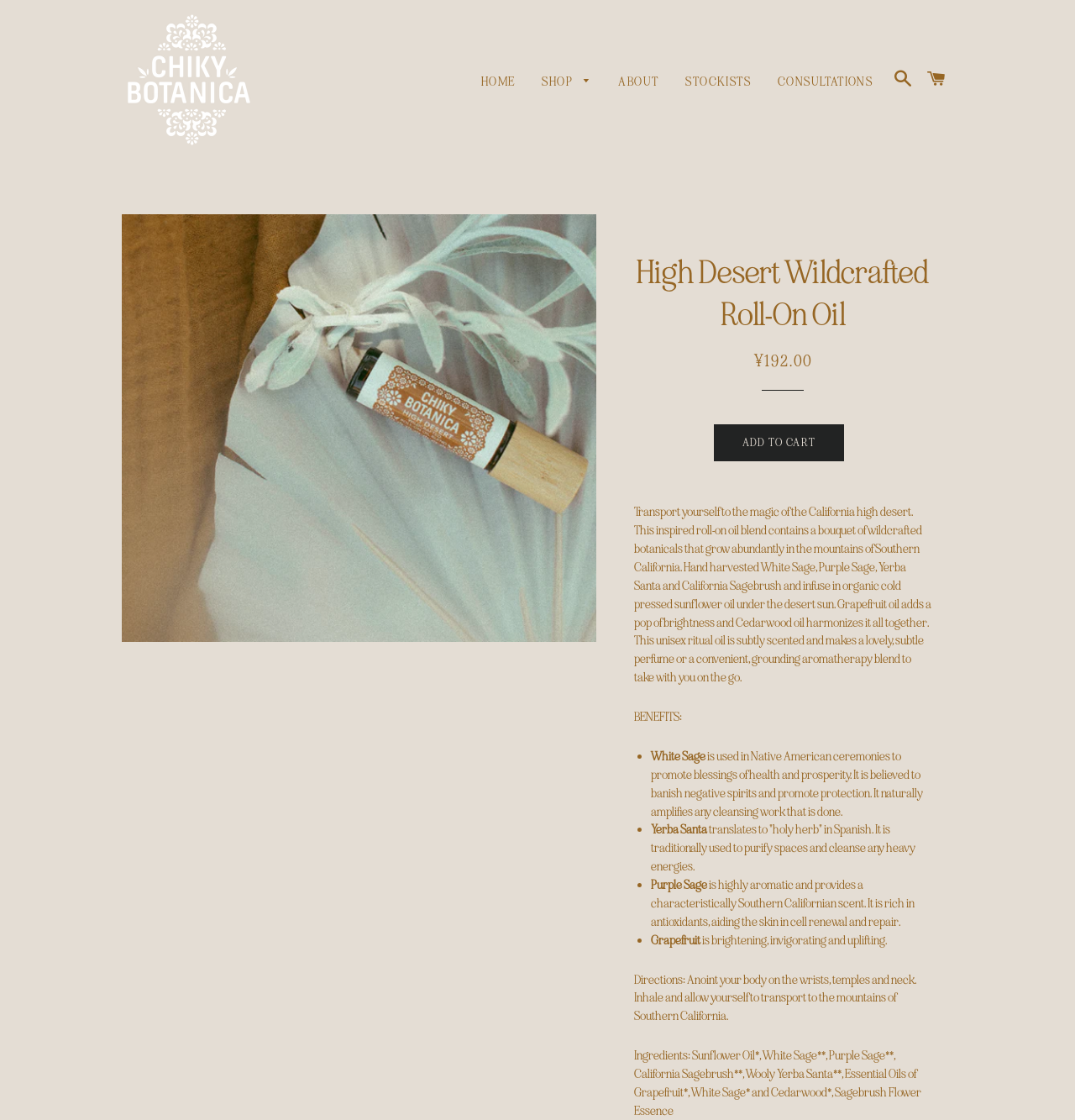Determine the heading of the webpage and extract its text content.

High Desert Wildcrafted Roll-On Oil